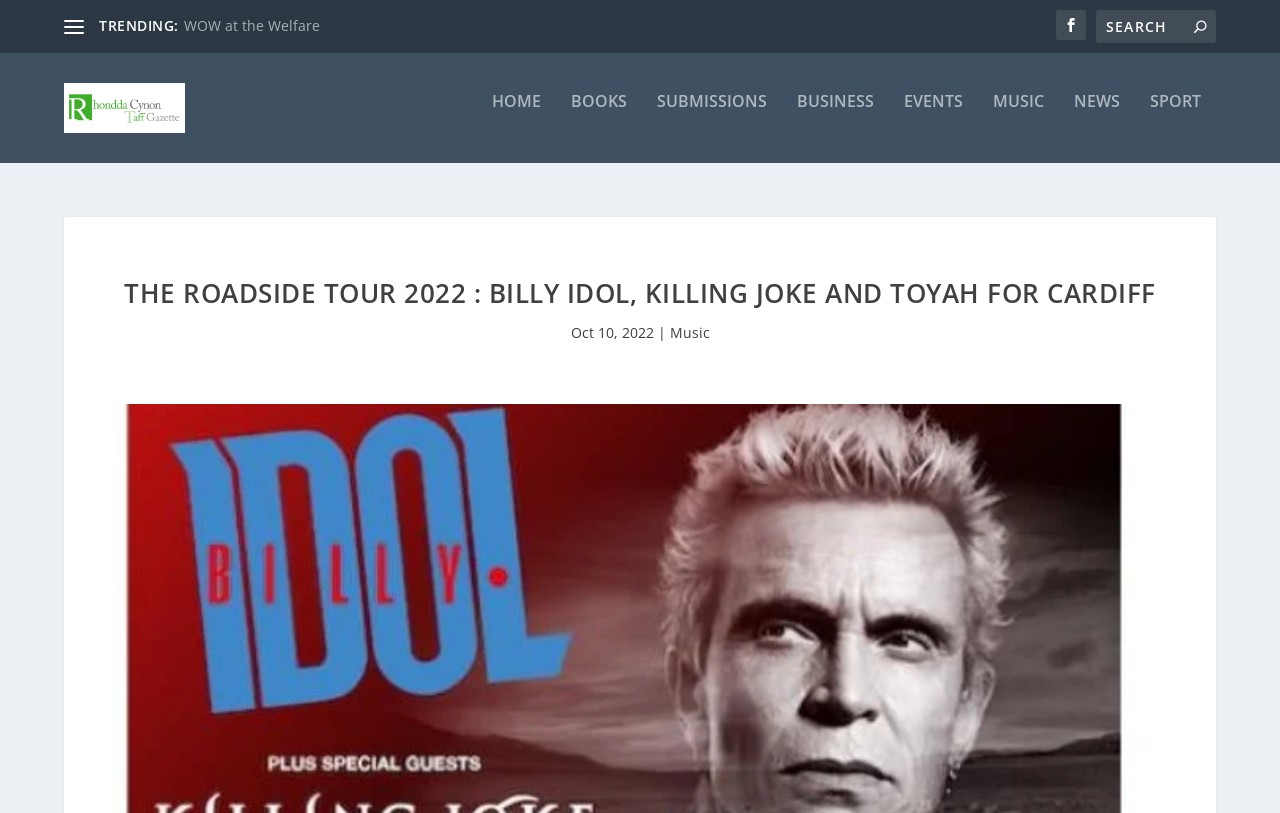Respond to the following question using a concise word or phrase: 
How many navigation links are there in the top menu?

7